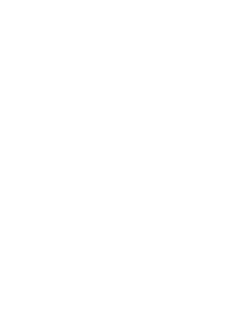What does the icon suggest?
Using the image as a reference, answer the question in detail.

The stylized logo or icon suggests a premium or enhanced service, conveying a sense of exclusivity and superior value, which is likely to appeal to users who are looking for a more advanced or high-end experience.